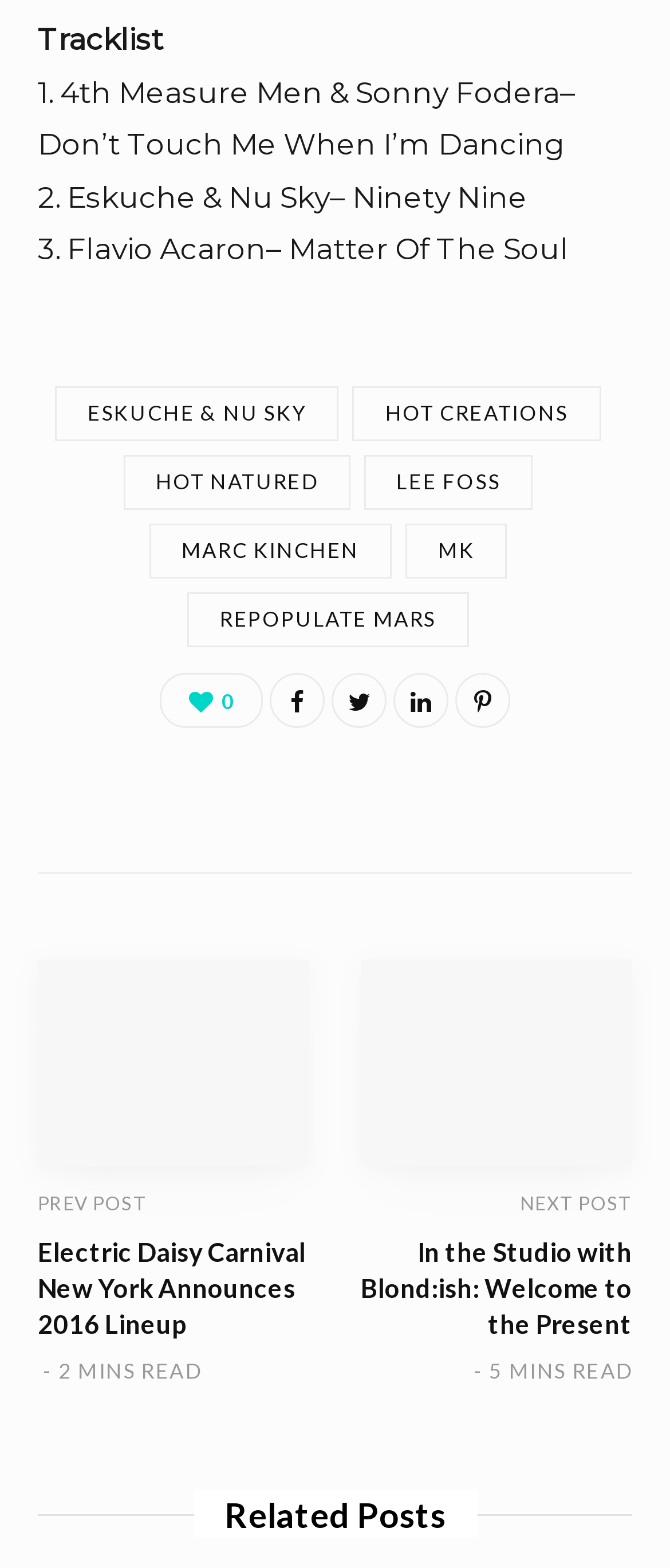How many related posts are shown on the webpage?
Please answer the question with a detailed response using the information from the screenshot.

The webpage shows two related posts: 'Electric Daisy Carnival New York Announces 2016 Lineup' and 'In the Studio with Blond:ish: Welcome to the Present', which are indicated by the heading 'Related Posts'.